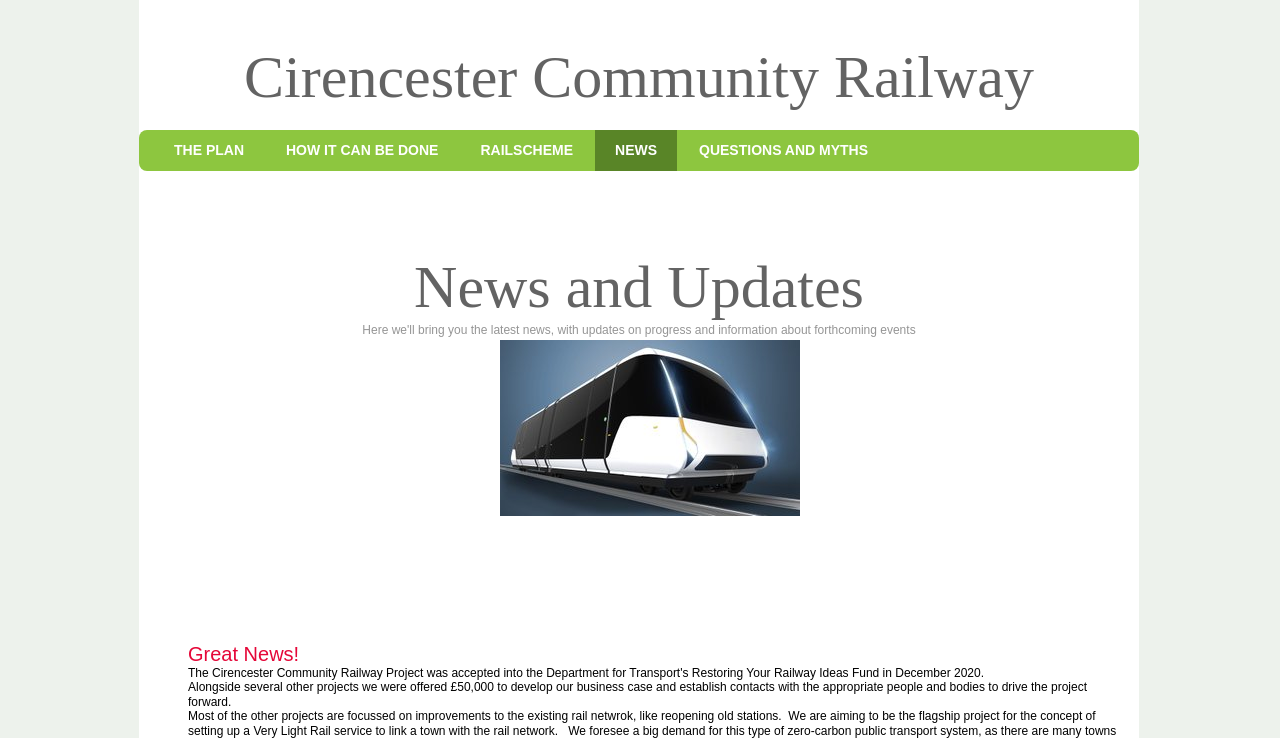Please respond in a single word or phrase: 
How much was the project offered?

£50,000